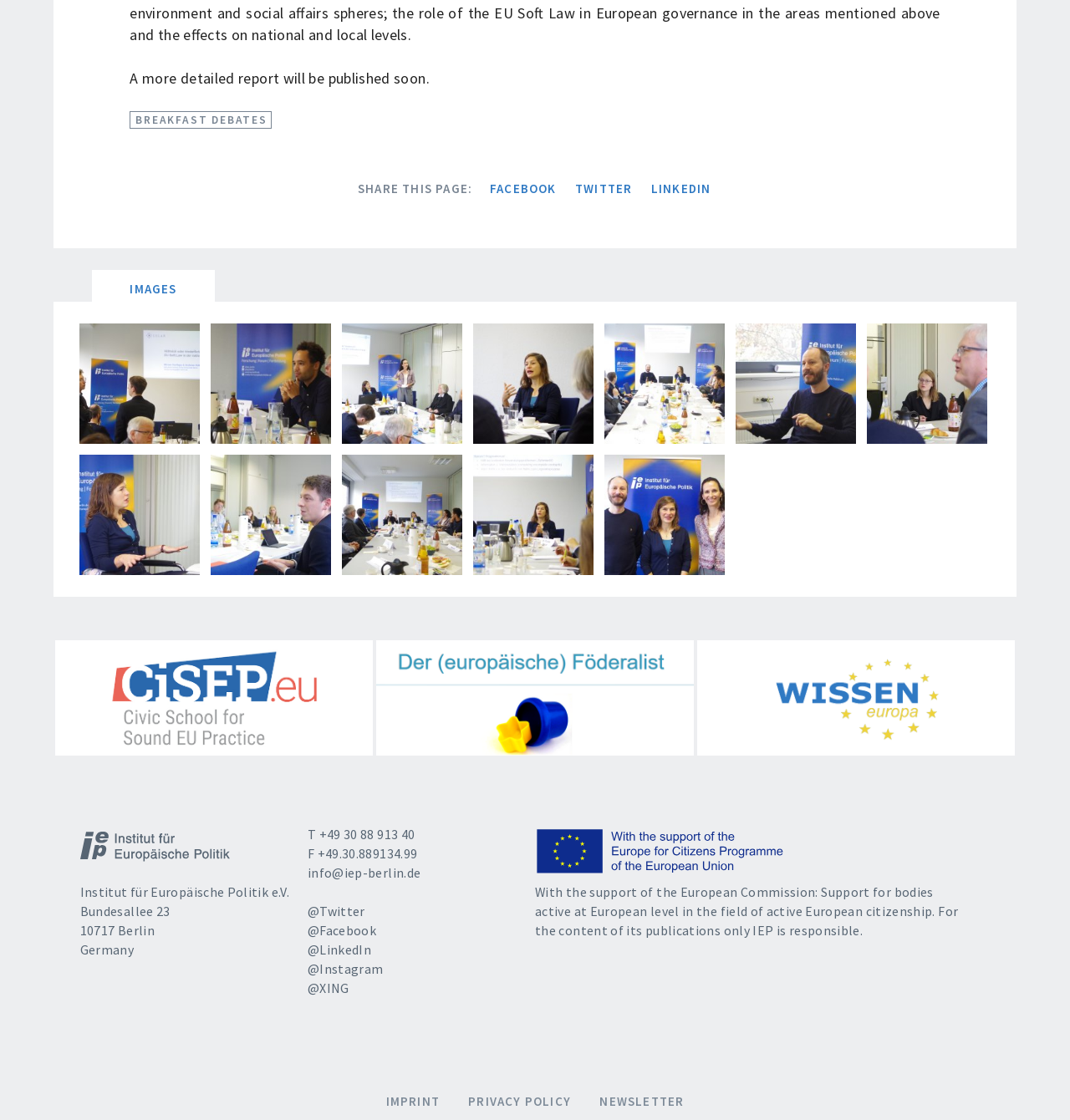Please find and report the bounding box coordinates of the element to click in order to perform the following action: "Follow on Twitter". The coordinates should be expressed as four float numbers between 0 and 1, in the format [left, top, right, bottom].

[0.287, 0.806, 0.341, 0.821]